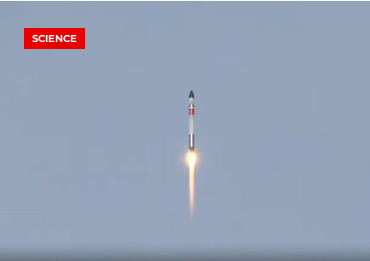What is the rocket emitting?
Provide a one-word or short-phrase answer based on the image.

Bright flames and smoke